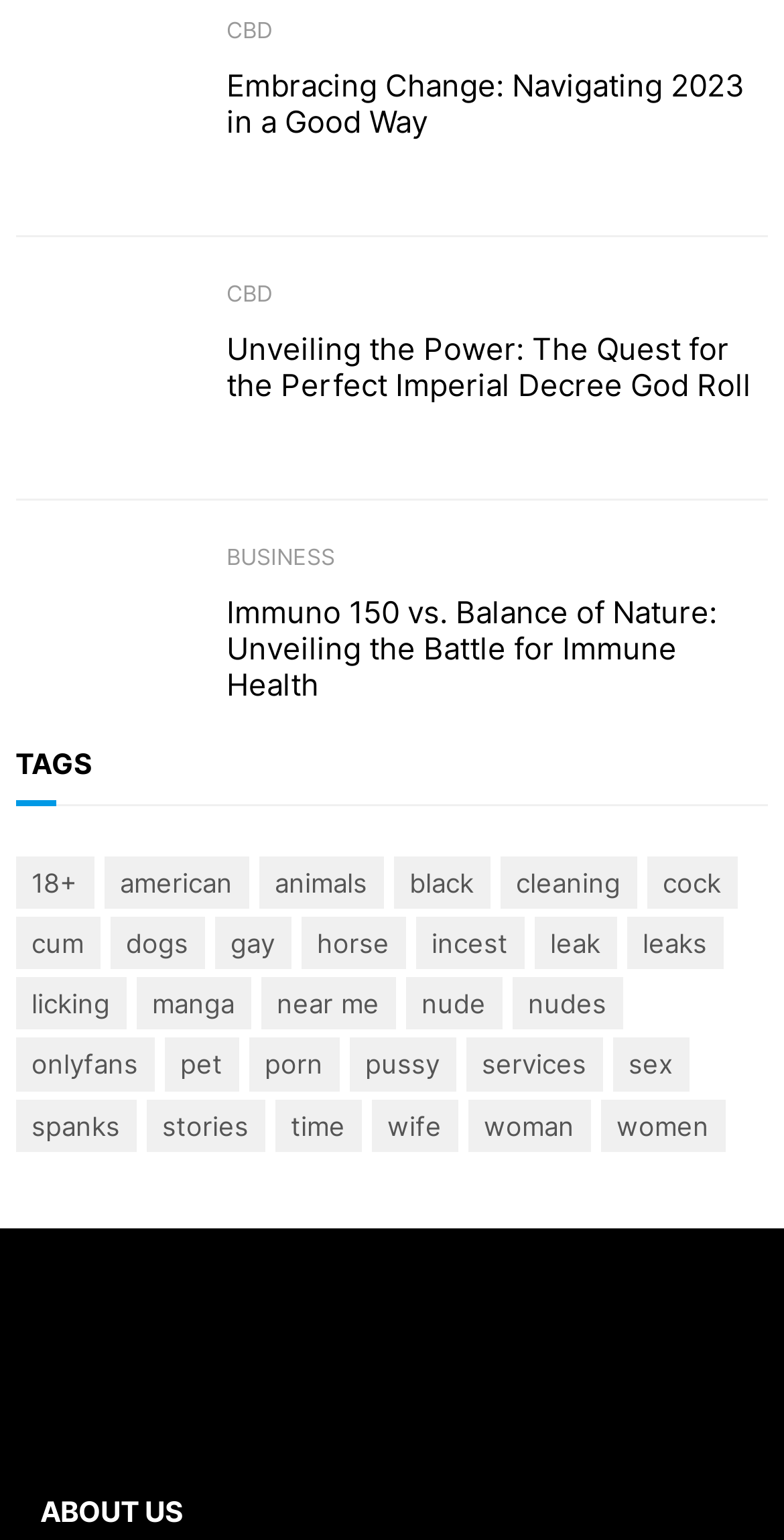Can you find the bounding box coordinates for the element that needs to be clicked to execute this instruction: "View archives"? The coordinates should be given as four float numbers between 0 and 1, i.e., [left, top, right, bottom].

None